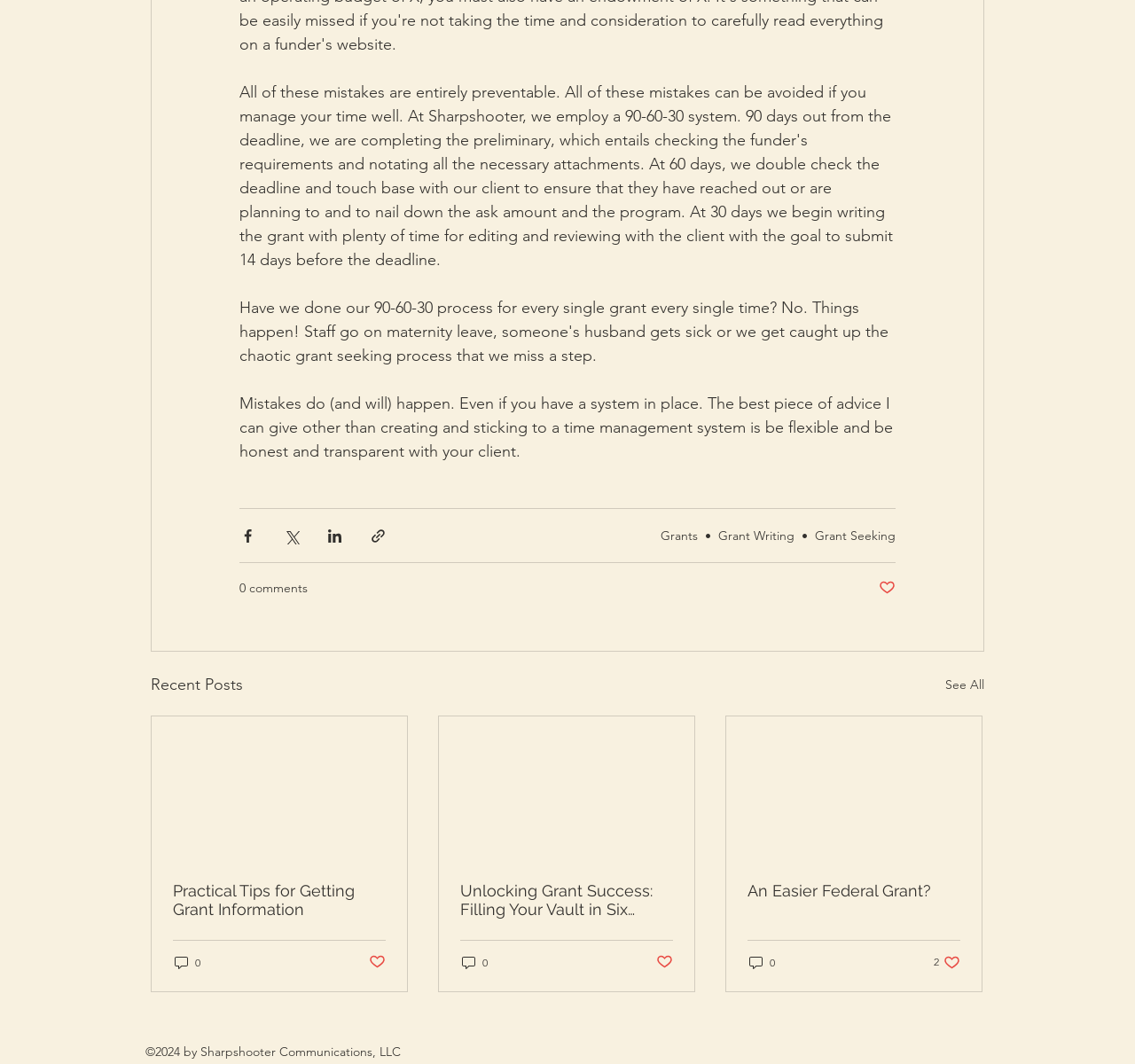Please answer the following question using a single word or phrase: What is the purpose of the 'See All' link?

To view more posts